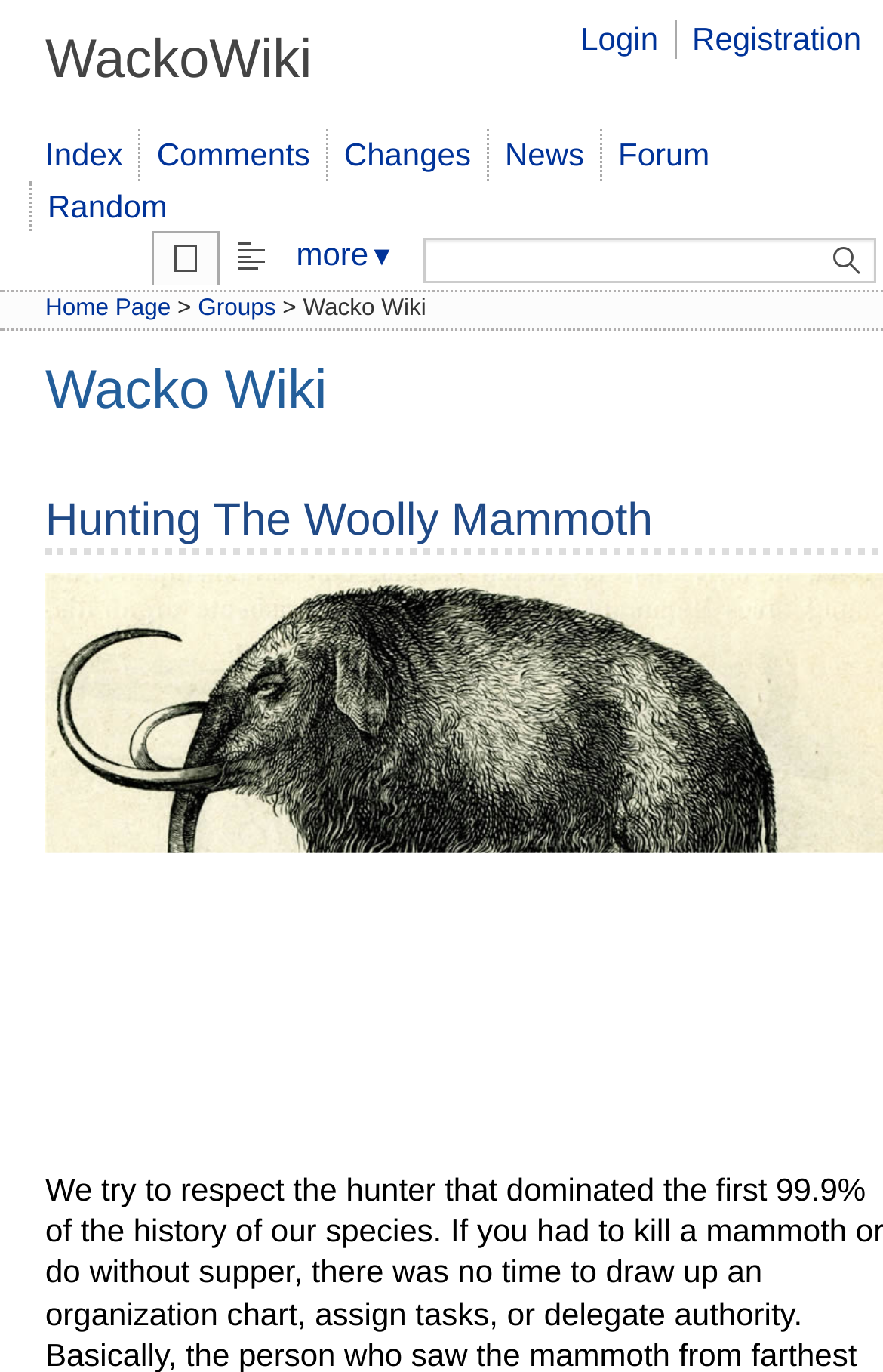Answer in one word or a short phrase: 
What is the icon next to the 'Source' link?

View